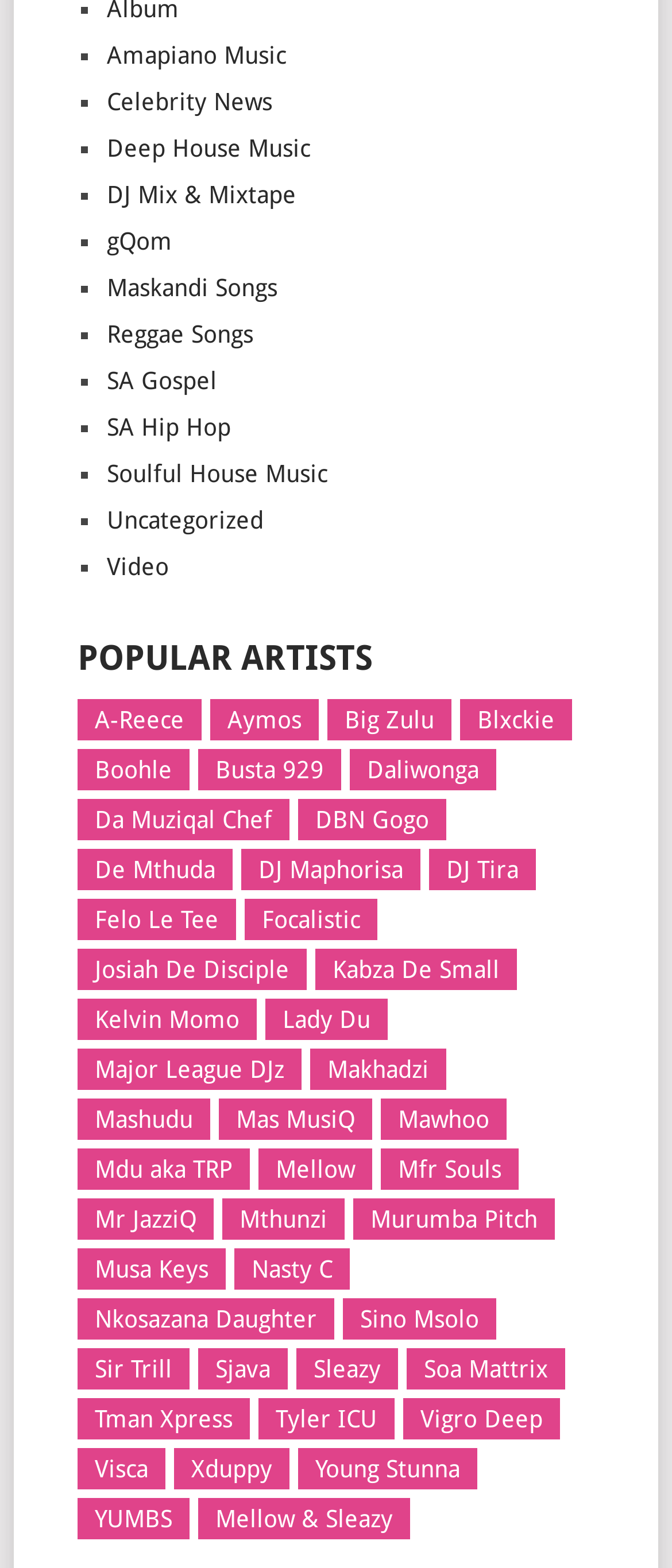Pinpoint the bounding box coordinates of the clickable area necessary to execute the following instruction: "Check out Makhadzi's songs". The coordinates should be given as four float numbers between 0 and 1, namely [left, top, right, bottom].

[0.461, 0.669, 0.664, 0.696]